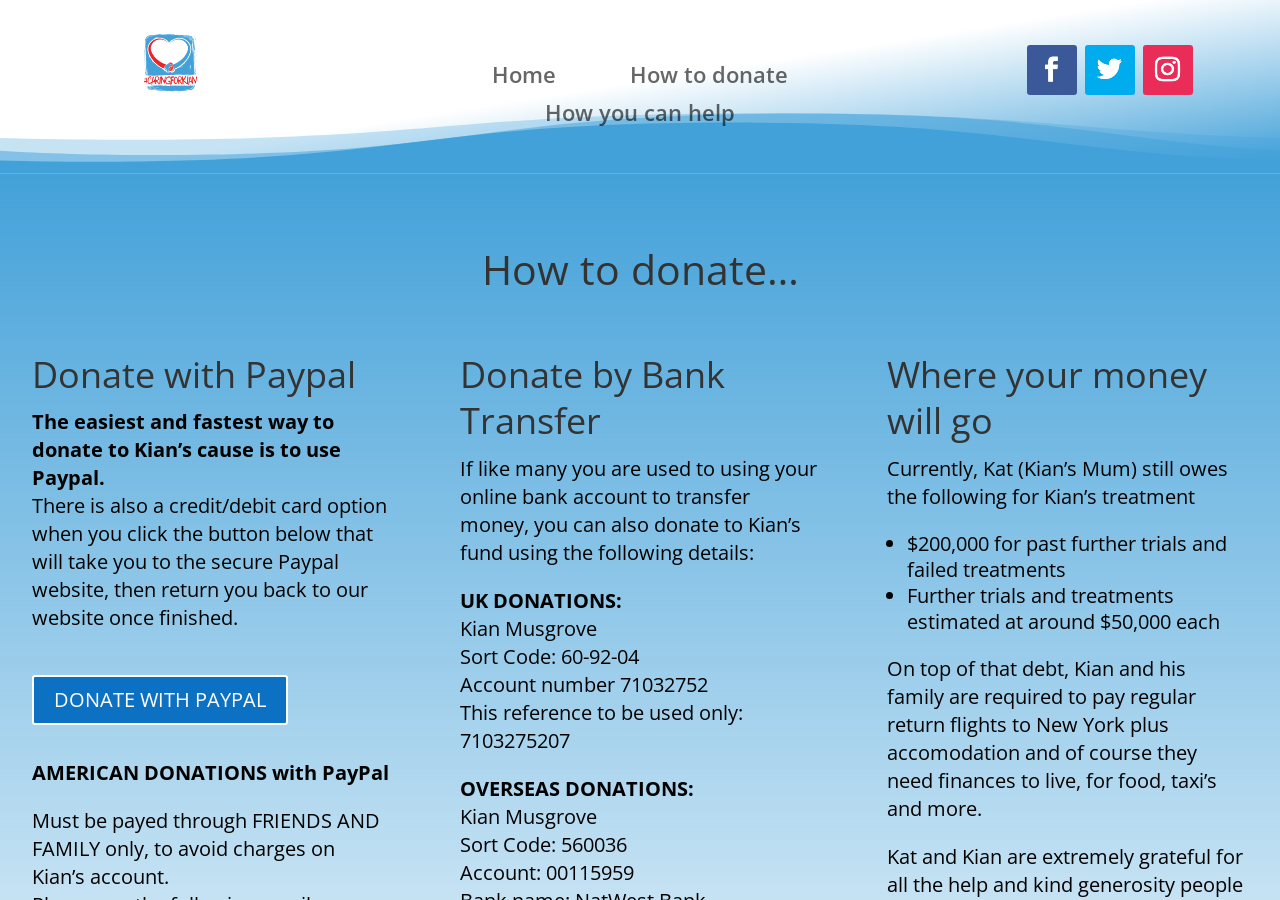What is the easiest way to donate to Kian's cause? Based on the image, give a response in one word or a short phrase.

Paypal